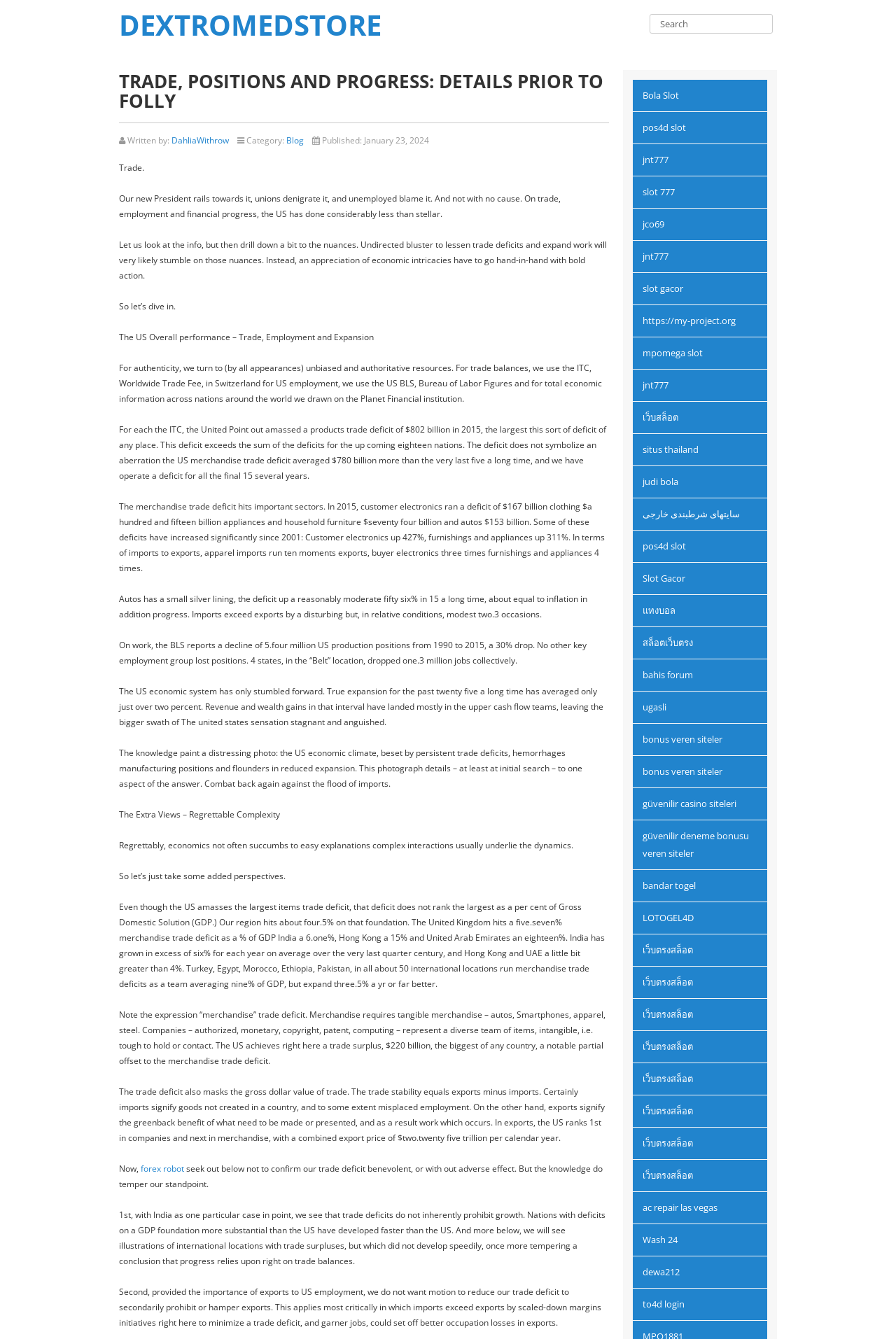Please find the bounding box coordinates of the element's region to be clicked to carry out this instruction: "Search for something".

[0.725, 0.01, 0.862, 0.025]